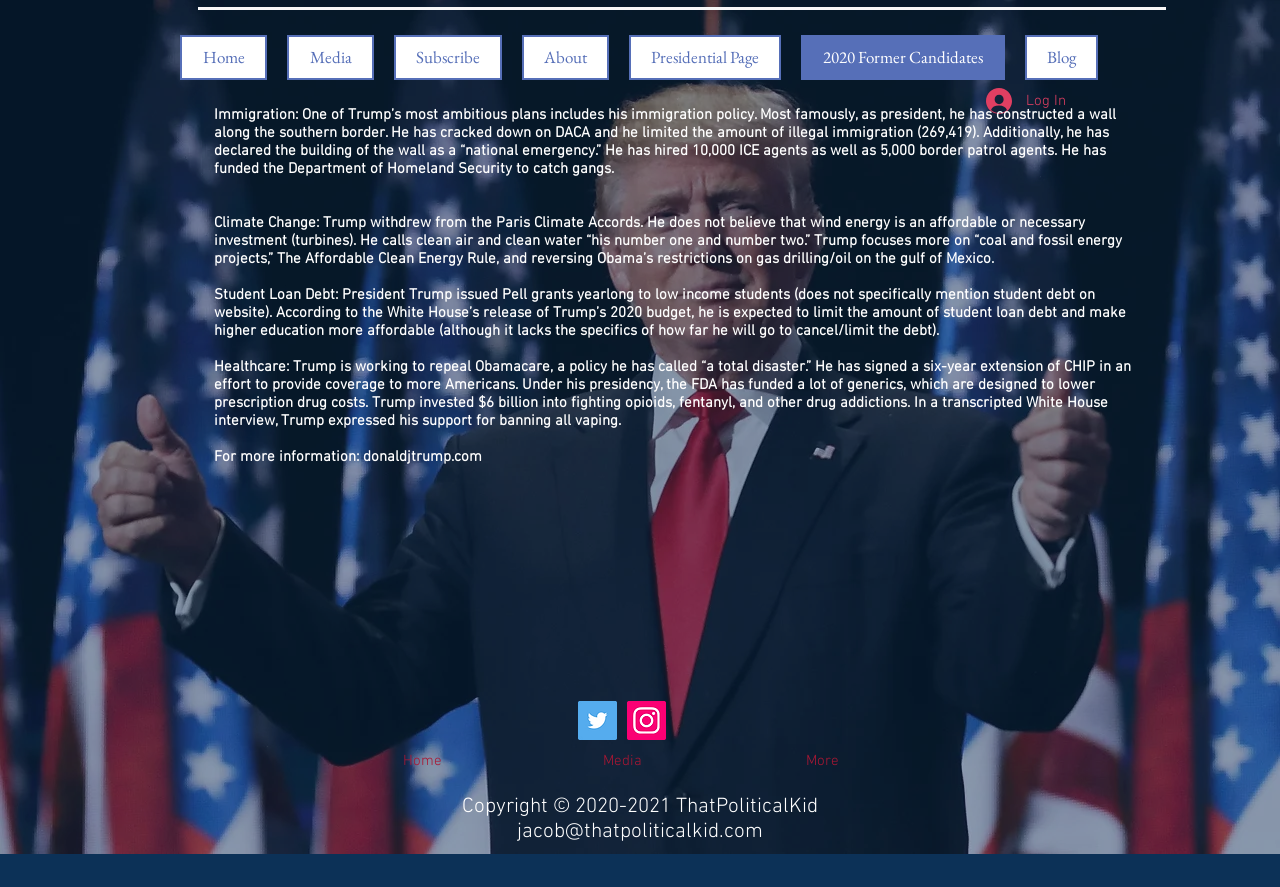Identify the bounding box coordinates for the element that needs to be clicked to fulfill this instruction: "Contact via email". Provide the coordinates in the format of four float numbers between 0 and 1: [left, top, right, bottom].

[0.404, 0.923, 0.596, 0.952]